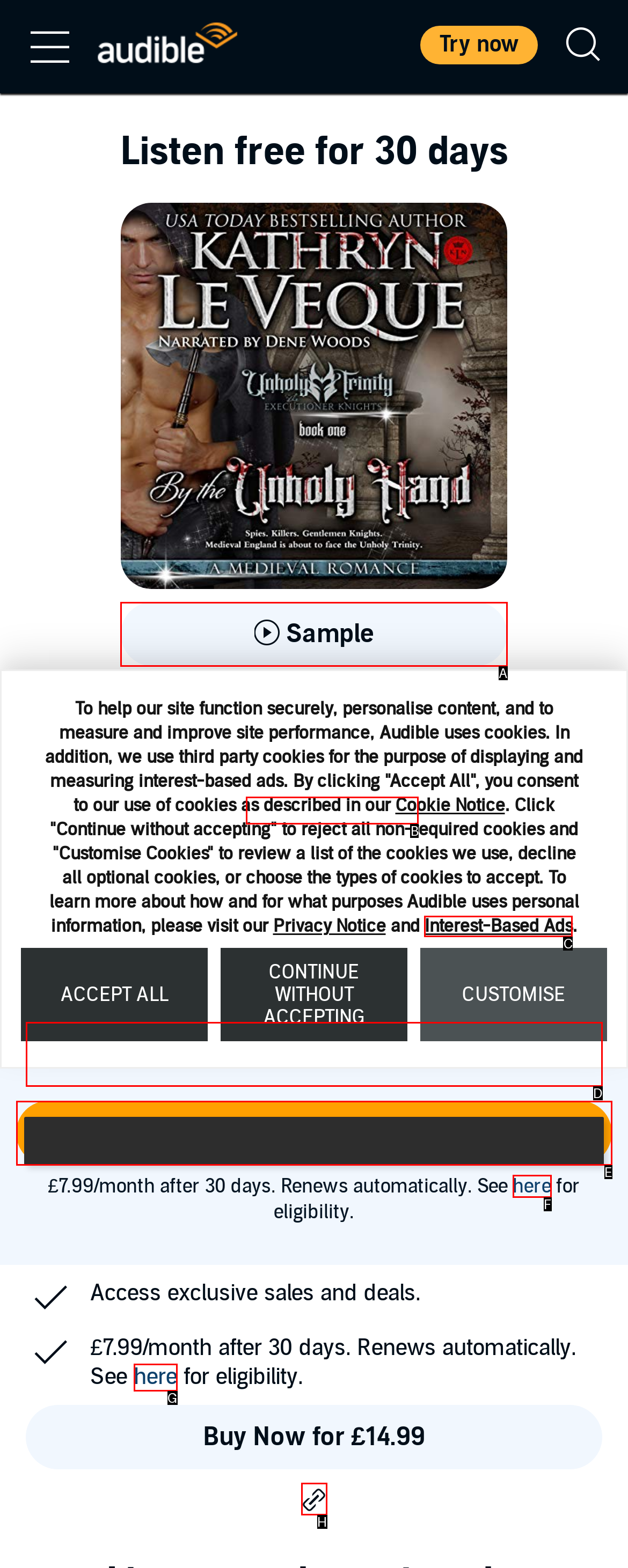Identify the correct UI element to click to achieve the task: Play the sample for 'By the Unholy Hand'.
Answer with the letter of the appropriate option from the choices given.

A